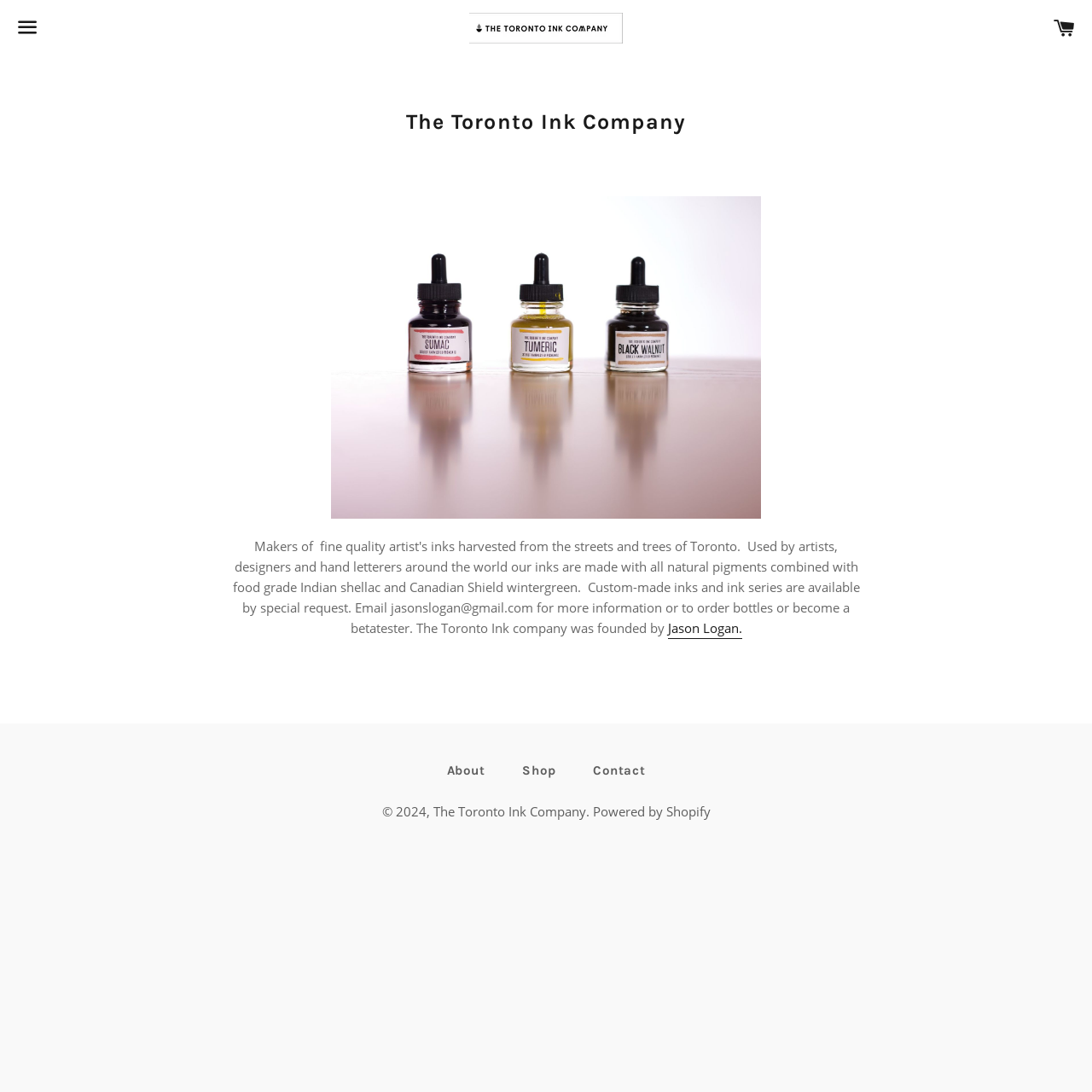What is the navigation menu button labeled?
Refer to the image and provide a detailed answer to the question.

The top-left corner of the webpage has a button with the text 'Menu', which is likely the navigation menu button.